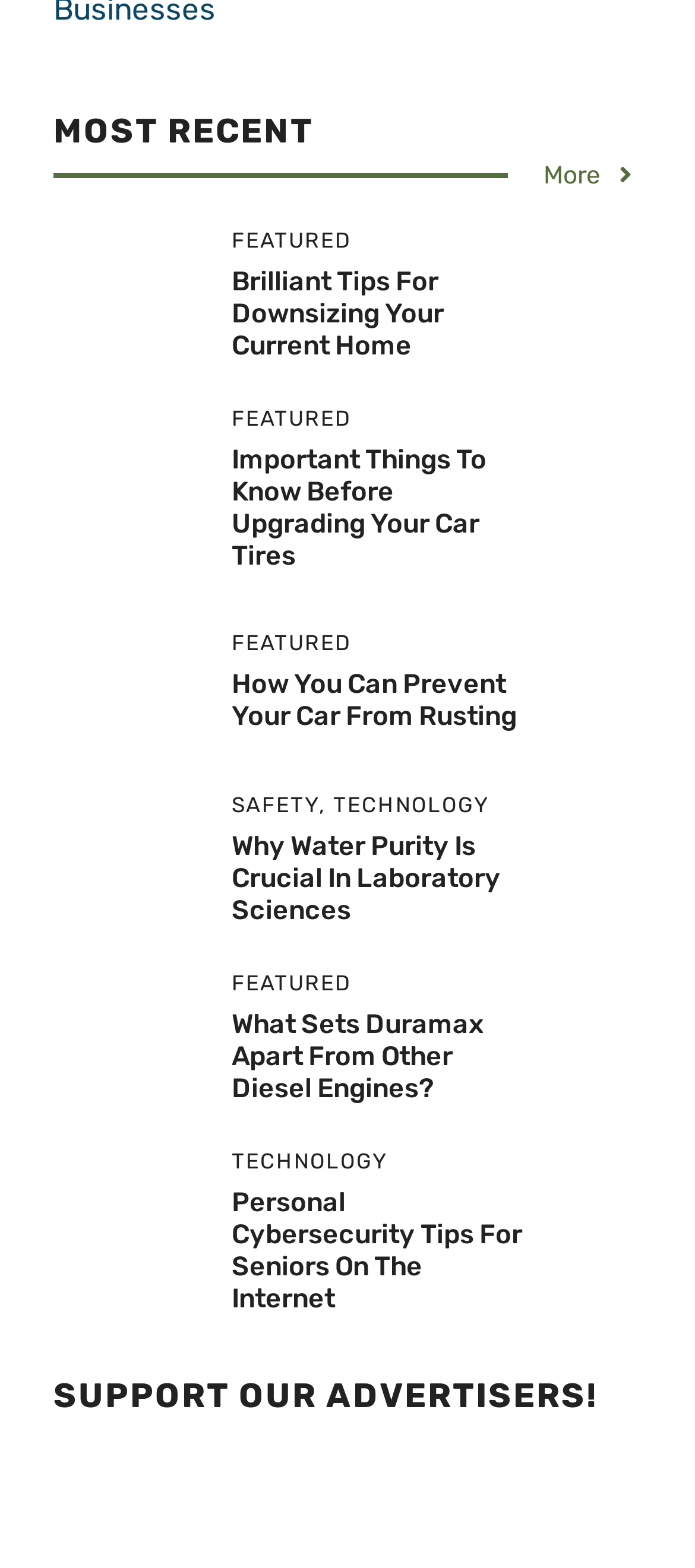What is the theme of the section with the heading 'SAFETY, TECHNOLOGY'?
Using the image as a reference, give an elaborate response to the question.

The section with the heading 'SAFETY, TECHNOLOGY' has an article titled 'Why Water Purity Is Crucial In Laboratory Sciences', which suggests that the theme of this section is about laboratory sciences.